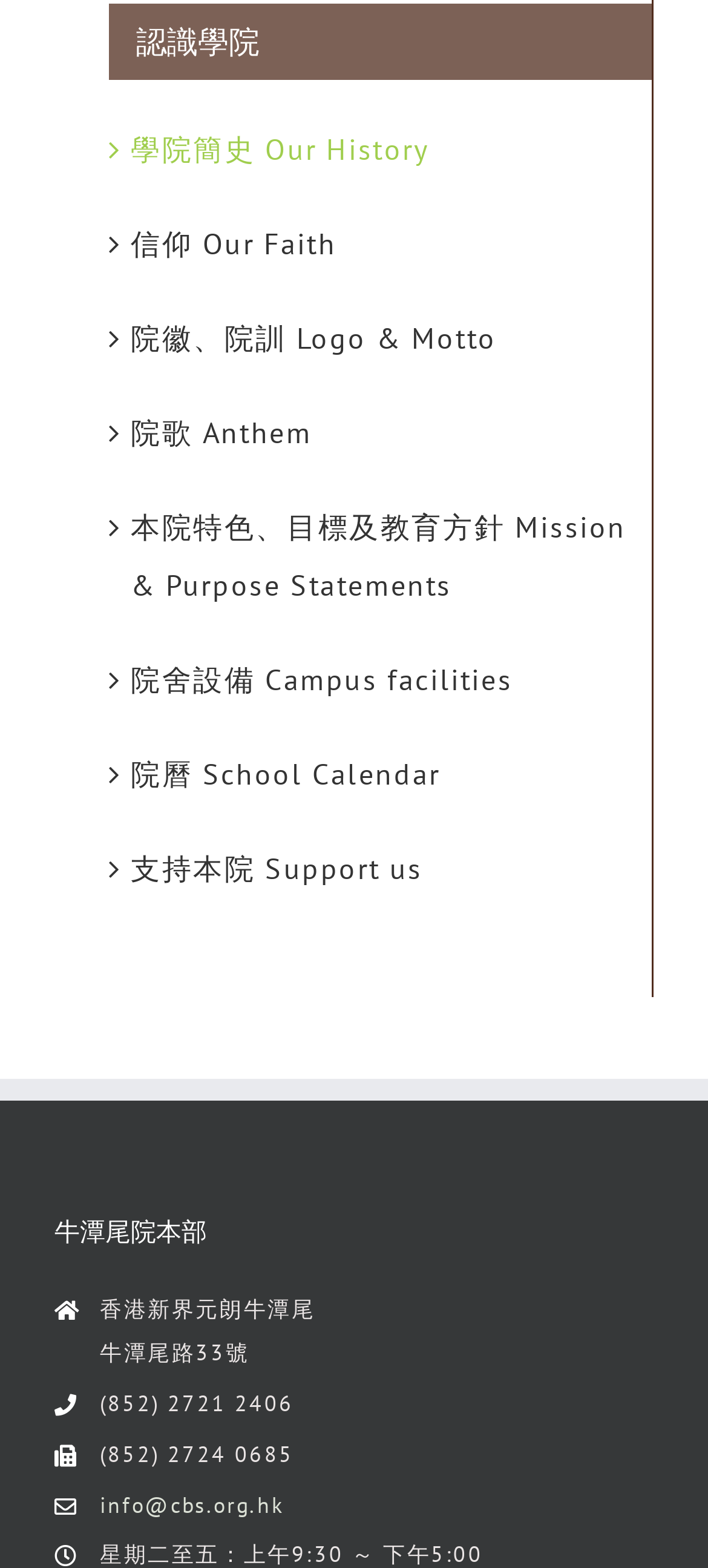Please pinpoint the bounding box coordinates for the region I should click to adhere to this instruction: "View our history".

[0.185, 0.084, 0.606, 0.107]